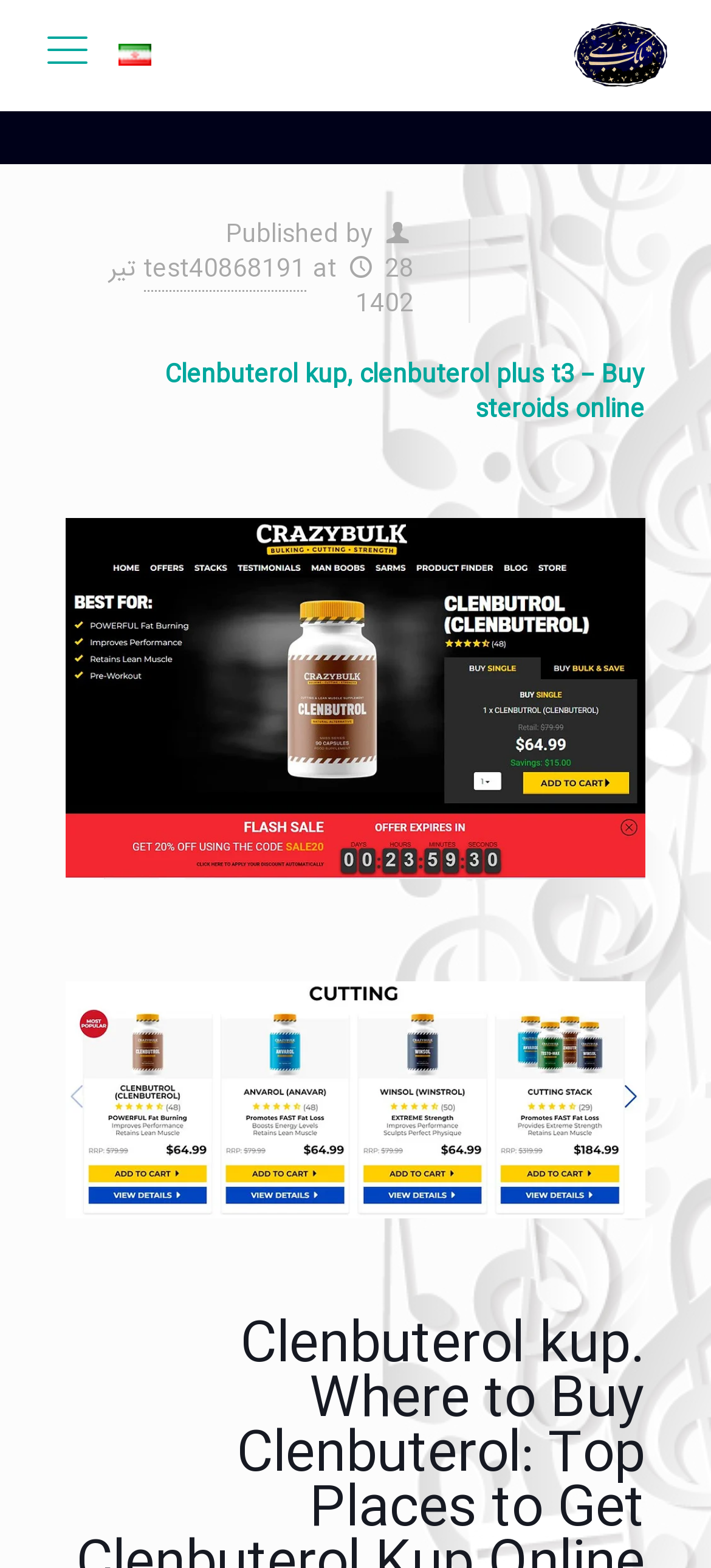Please identify the bounding box coordinates of the clickable element to fulfill the following instruction: "go to cart". The coordinates should be four float numbers between 0 and 1, i.e., [left, top, right, bottom].

[0.251, 0.023, 0.323, 0.047]